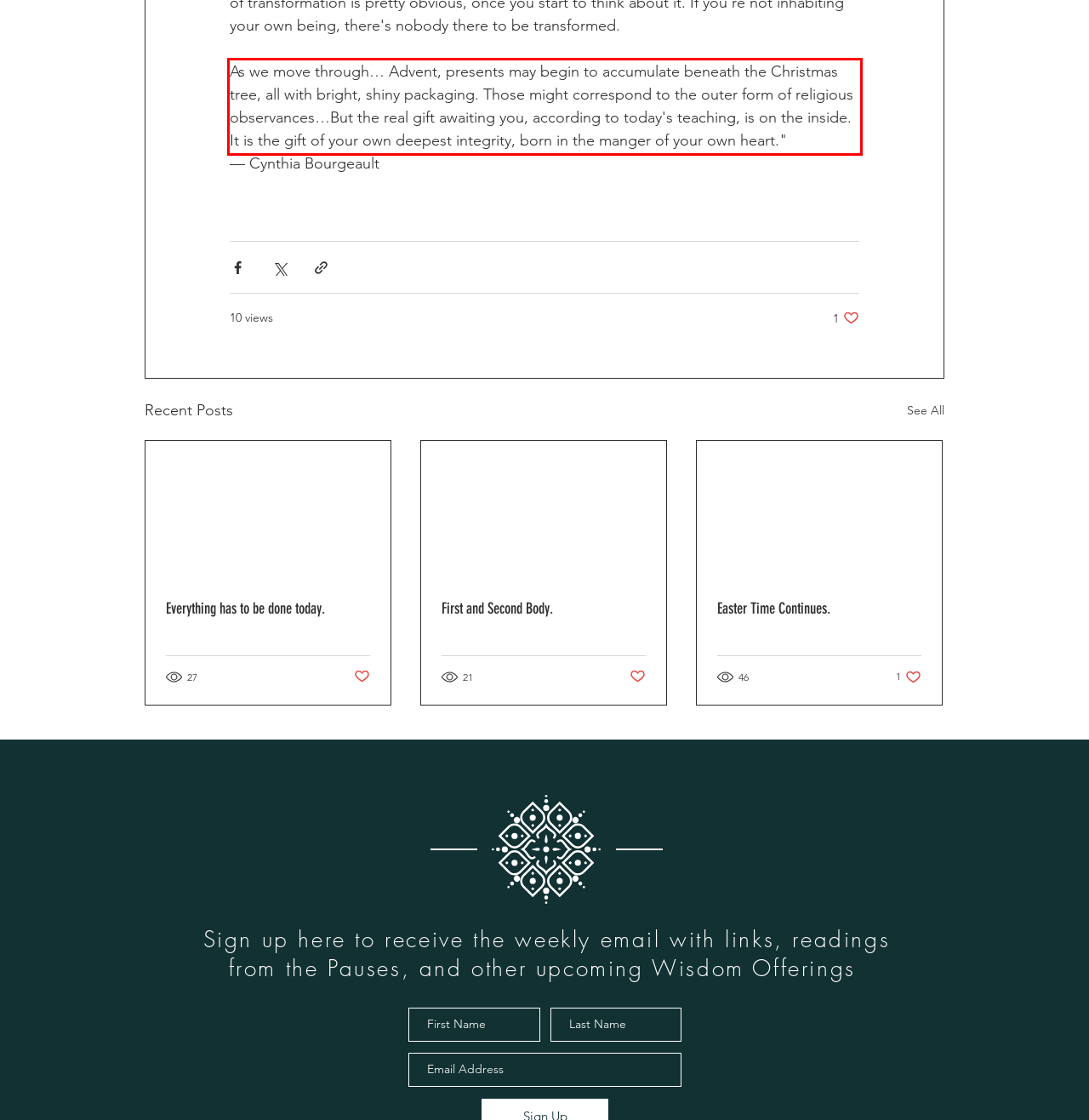You are given a screenshot with a red rectangle. Identify and extract the text within this red bounding box using OCR.

As we move through… Advent, presents may begin to accumulate beneath the Christmas tree, all with bright, shiny packaging. Those might correspond to the outer form of religious observances…But the real gift awaiting you, according to today's teaching, is on the inside. It is the gift of your own deepest integrity, born in the manger of your own heart."